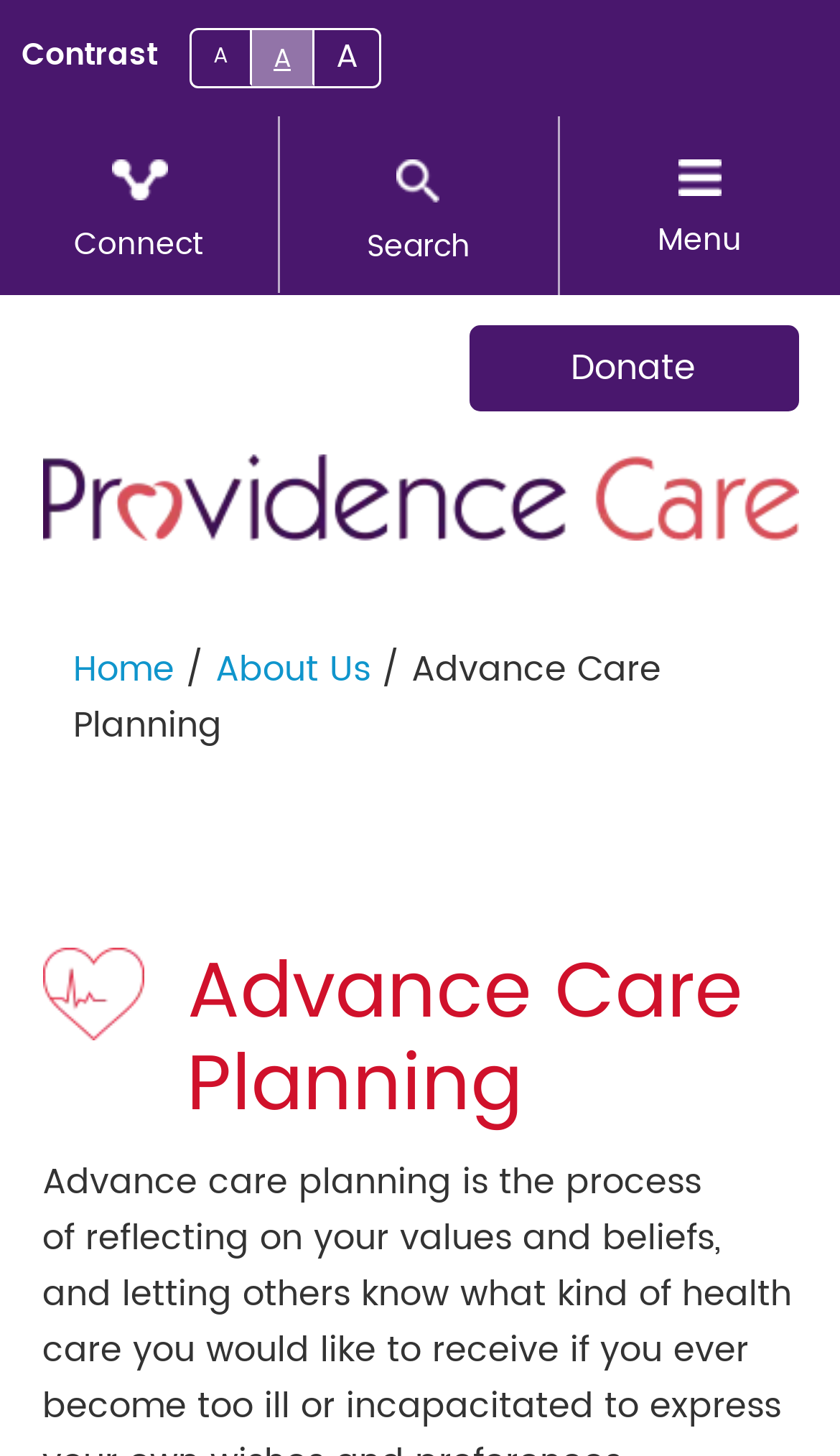What is the text of the header element on the webpage?
Look at the image and respond with a one-word or short-phrase answer.

Advance Care Planning